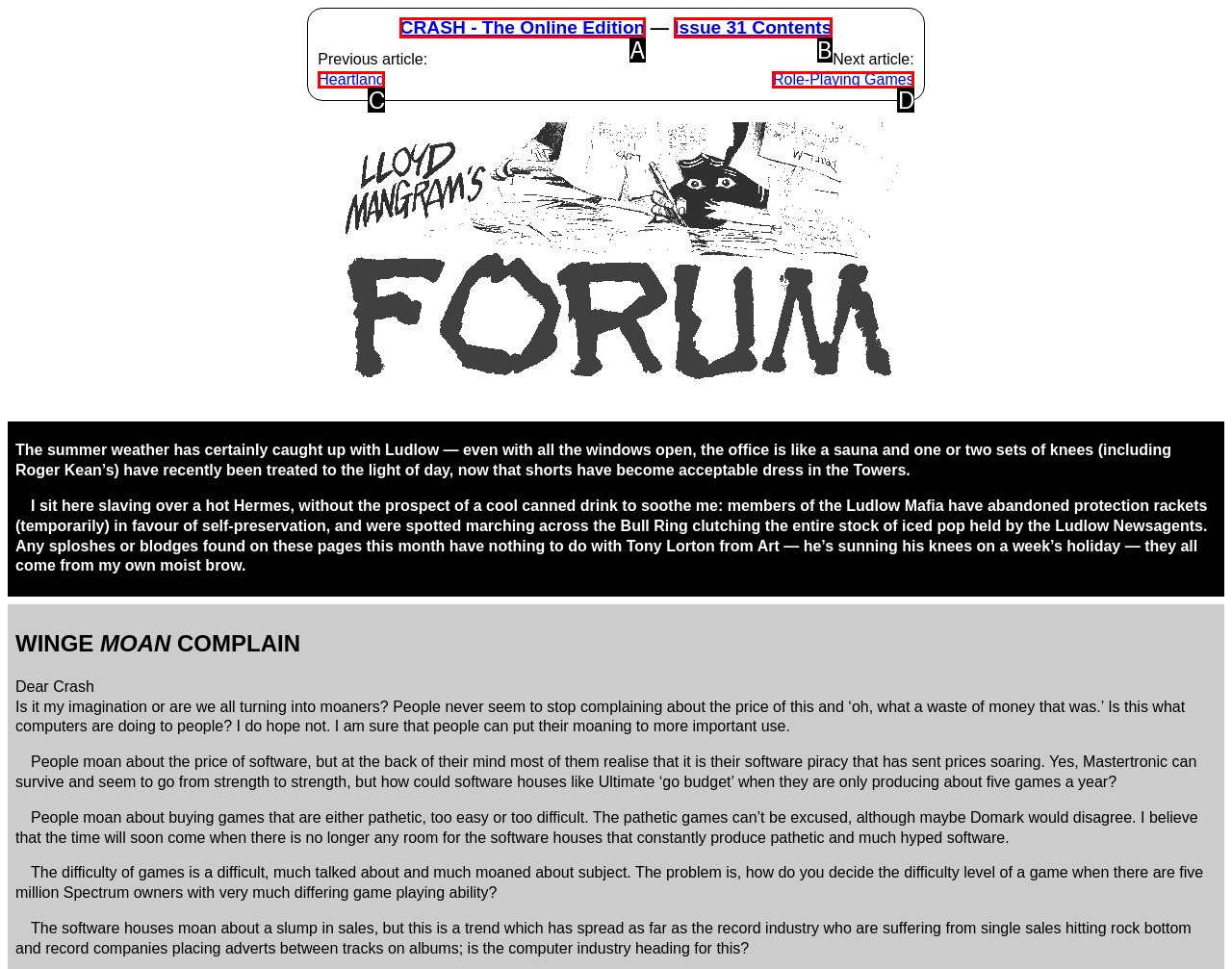Please select the letter of the HTML element that fits the description: CRASH - The Online Edition. Answer with the option's letter directly.

A